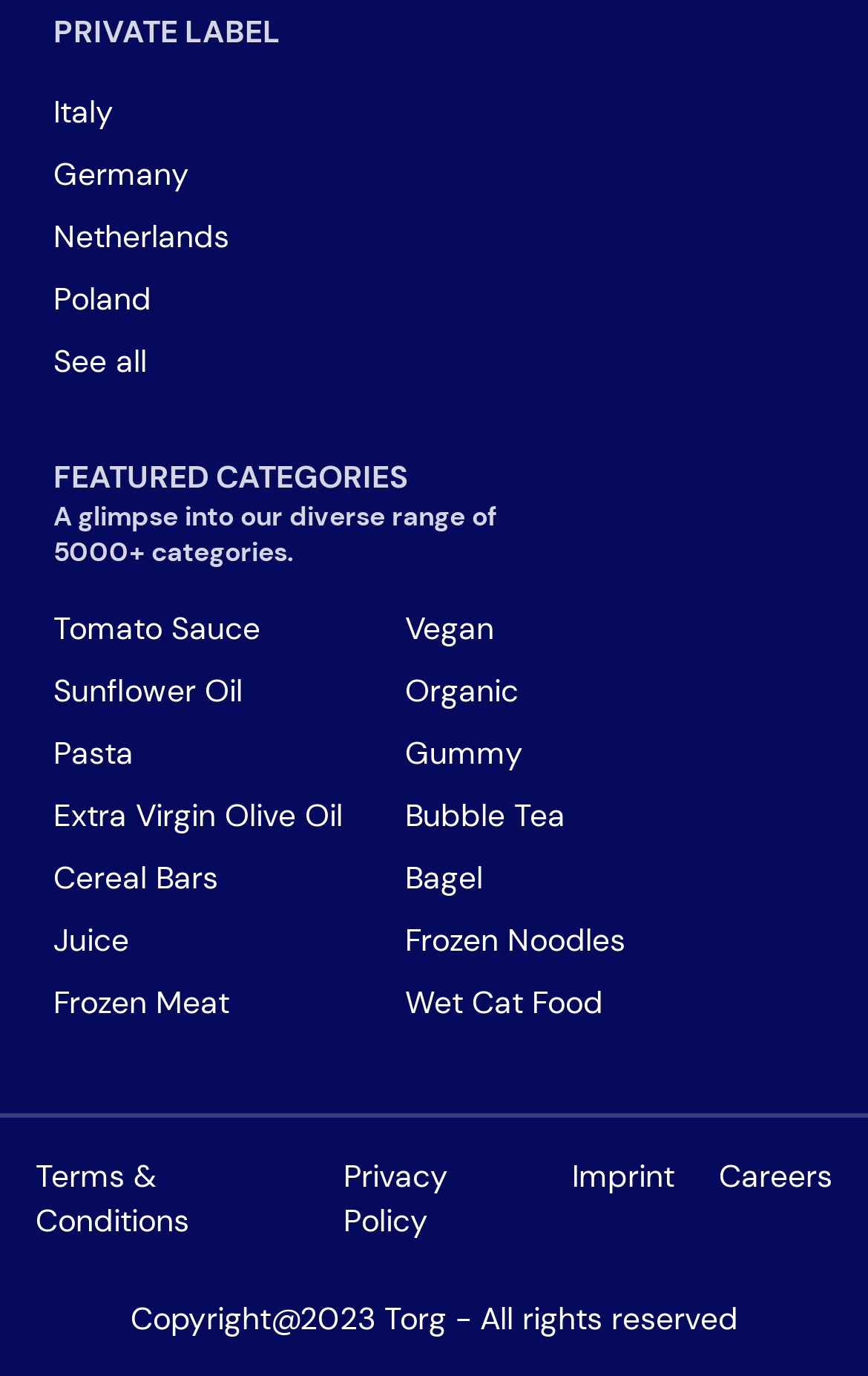Locate the bounding box coordinates of the segment that needs to be clicked to meet this instruction: "Check Terms & Conditions".

[0.041, 0.837, 0.344, 0.902]